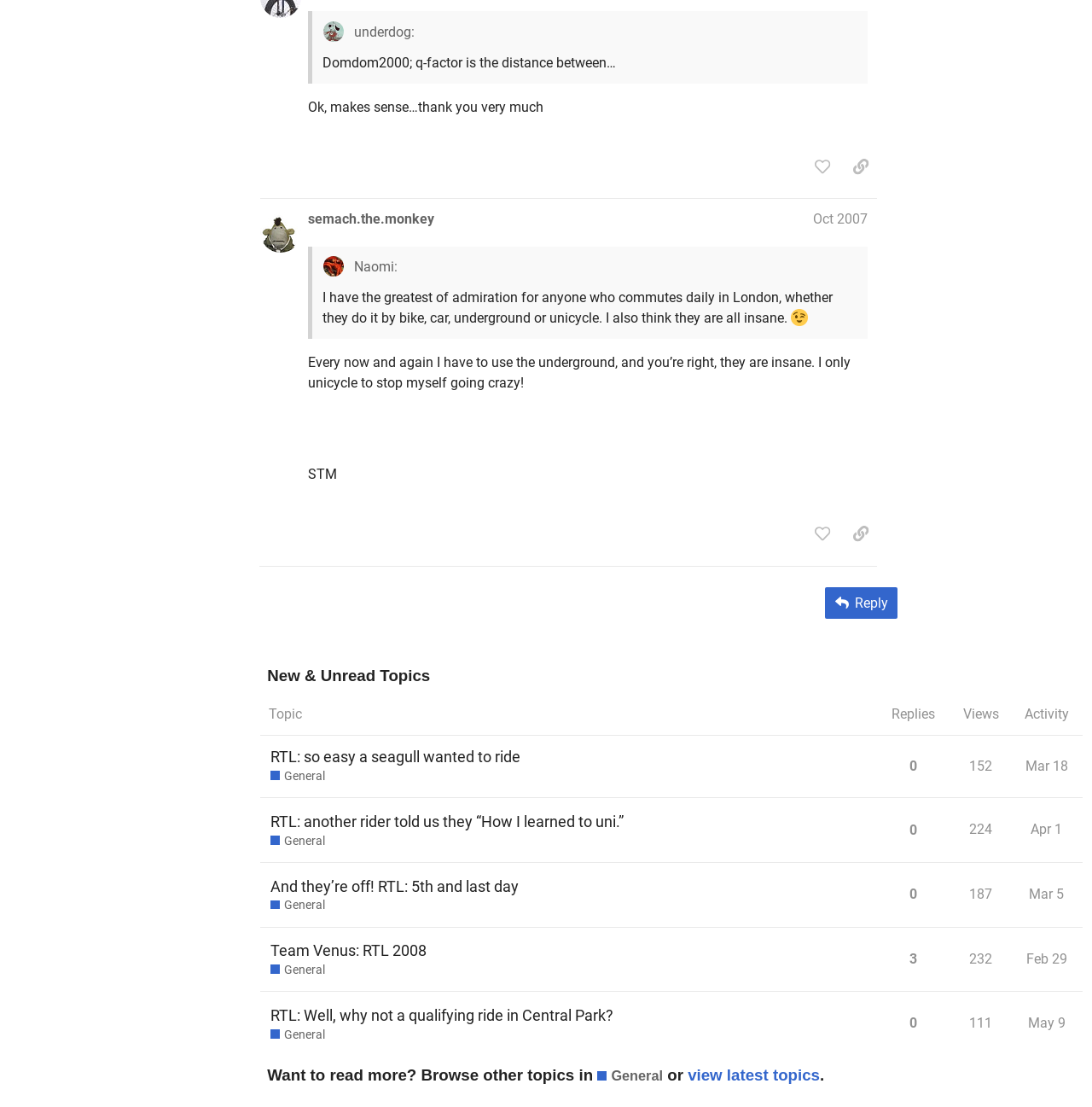Please provide a comprehensive answer to the question below using the information from the image: What is the view count of the topic 'Team Venus: RTL 2008'?

I found the topic 'Team Venus: RTL 2008' in the table and saw that it has been viewed '232' times.